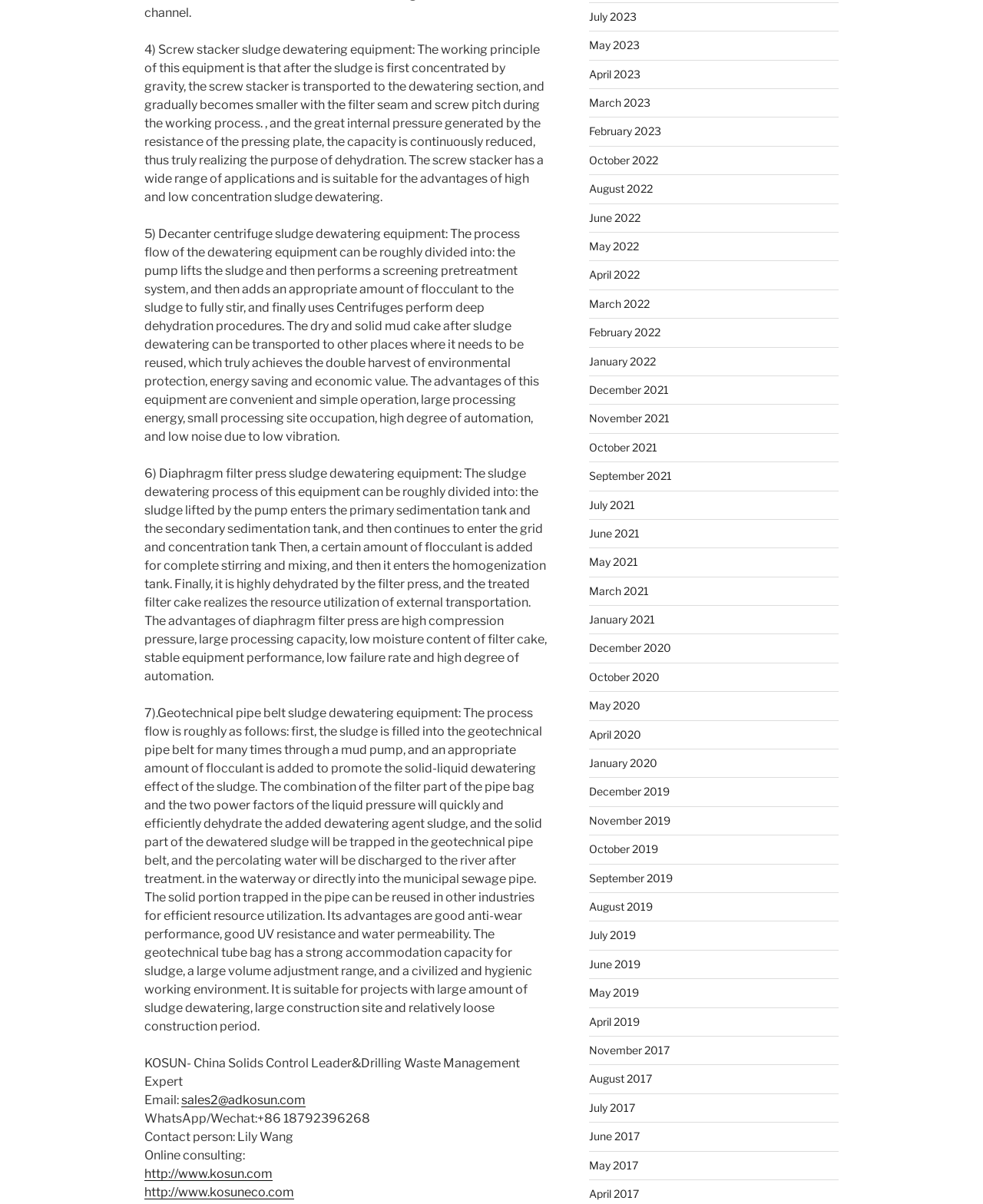What is the contact email address provided on this webpage?
Answer with a single word or phrase by referring to the visual content.

sales2@adkosun.com